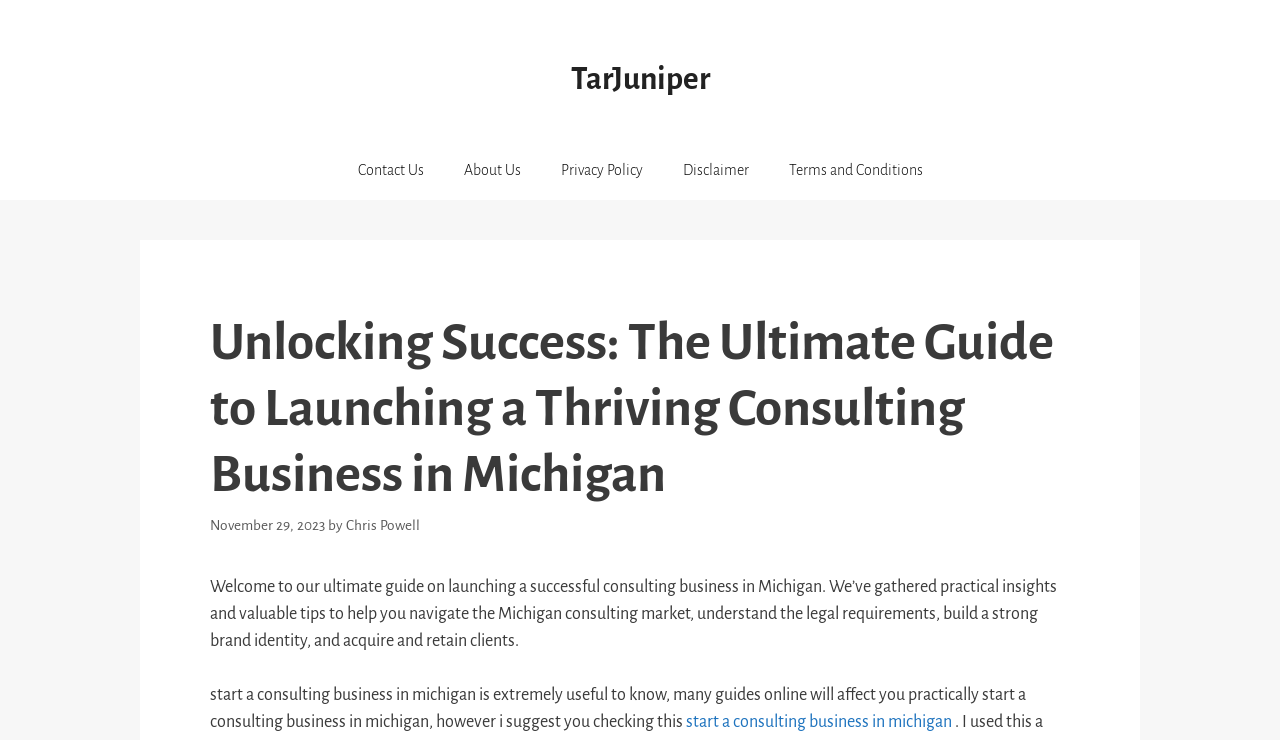Locate and extract the text of the main heading on the webpage.

Unlocking Success: The Ultimate Guide to Launching a Thriving Consulting Business in Michigan